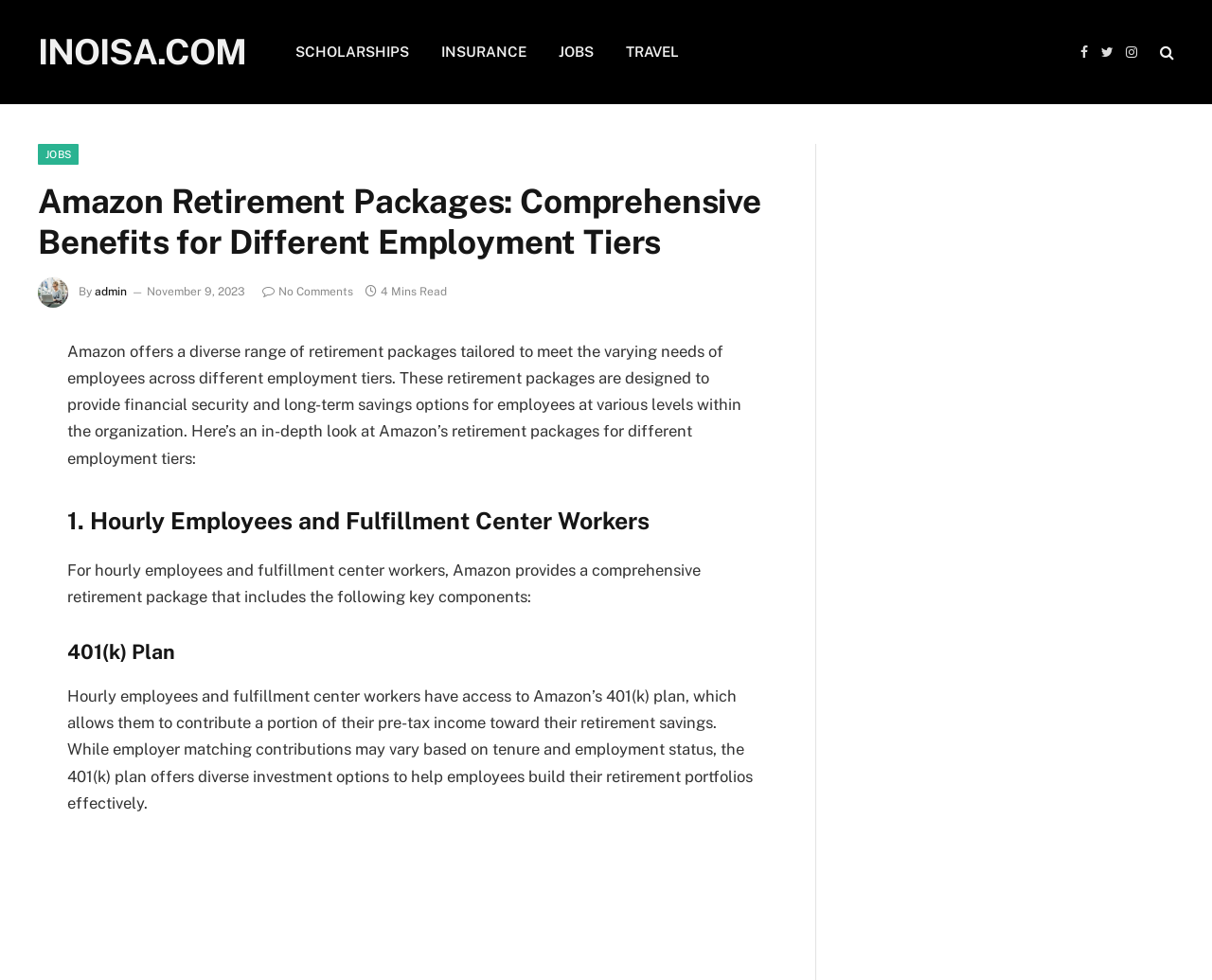What is part of Amazon's 401(k) plan?
From the details in the image, provide a complete and detailed answer to the question.

I determined the answer by reading the paragraph about Amazon's 401(k) plan, which states that the plan offers 'diverse investment options to help employees build their retirement portfolios effectively'. This suggests that diverse investment options are part of Amazon's 401(k) plan.